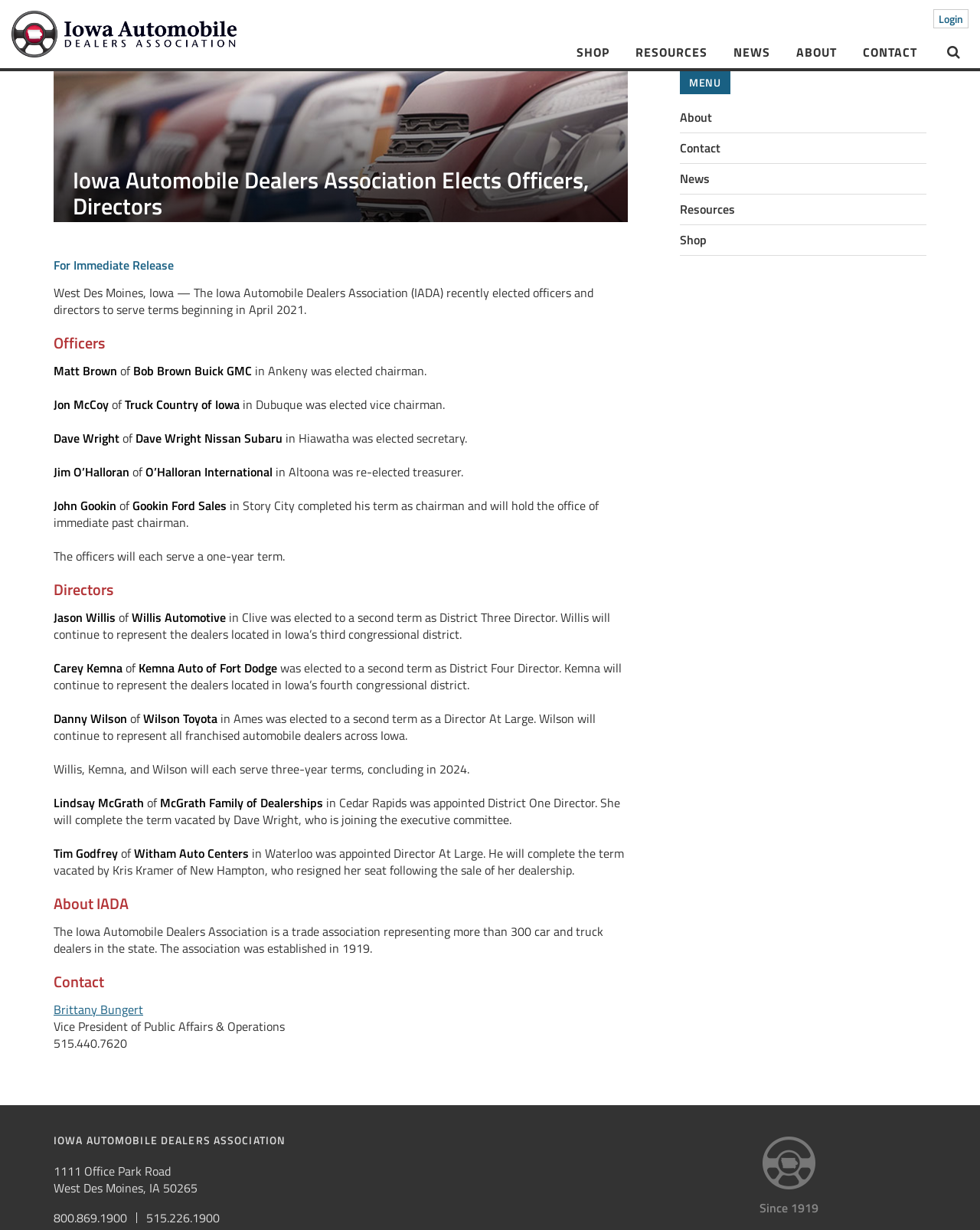Respond to the question with just a single word or phrase: 
How many car and truck dealers are represented by the association?

More than 300